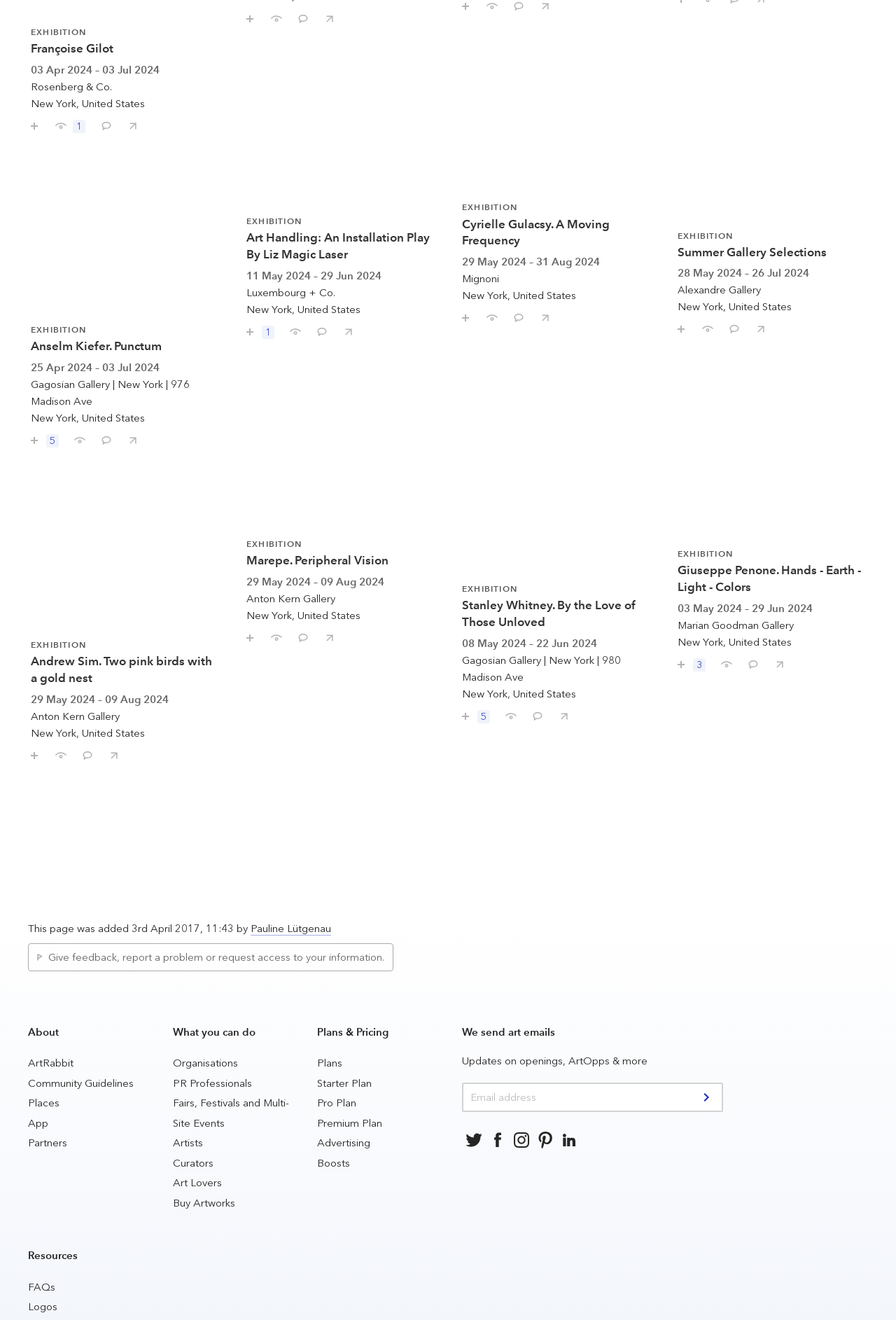Can you specify the bounding box coordinates of the area that needs to be clicked to fulfill the following instruction: "Go to ArtRabbit"?

[0.031, 0.801, 0.082, 0.81]